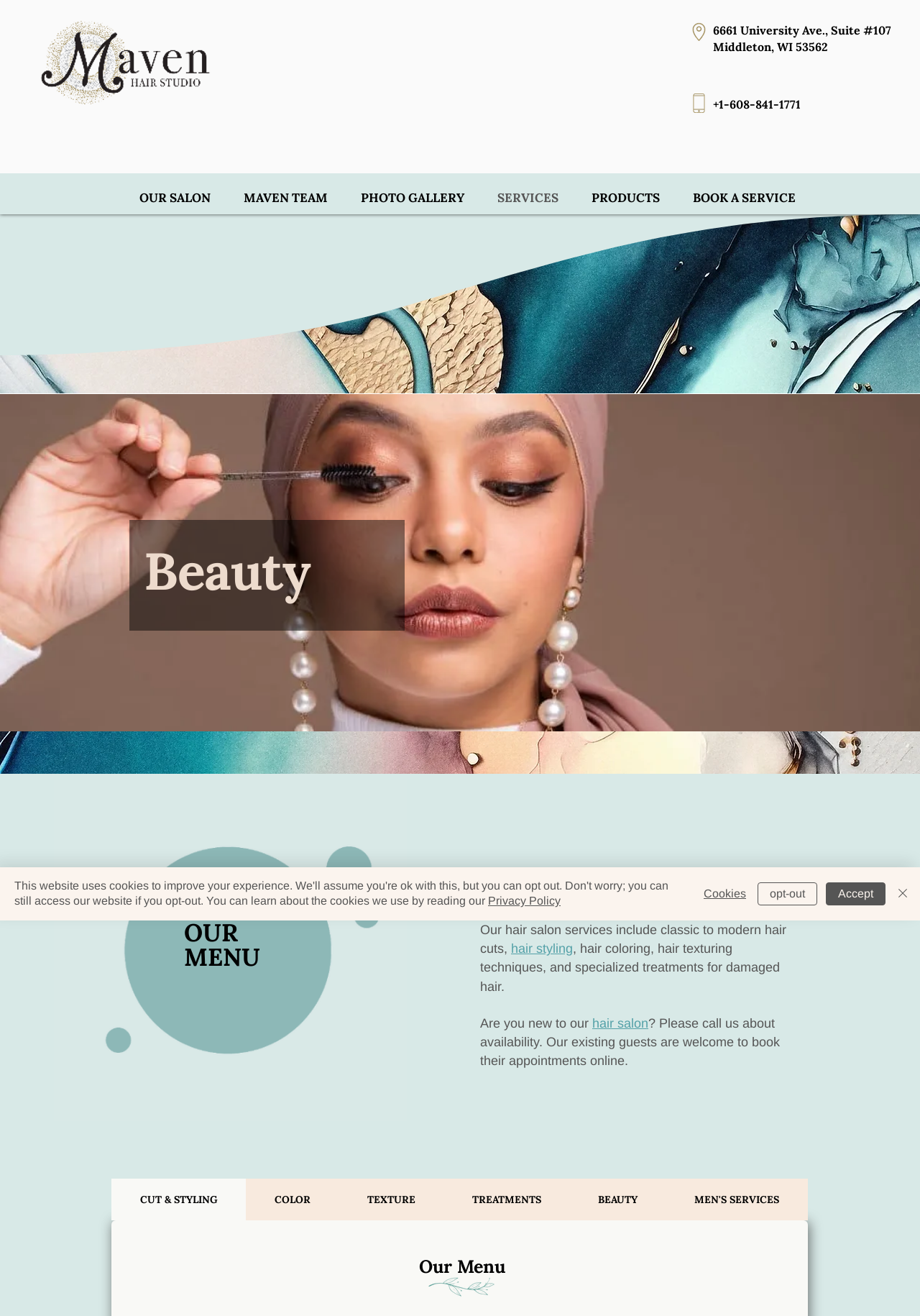Please reply to the following question with a single word or a short phrase:
How can I book a service at Maven Hair Studio?

Call or book online